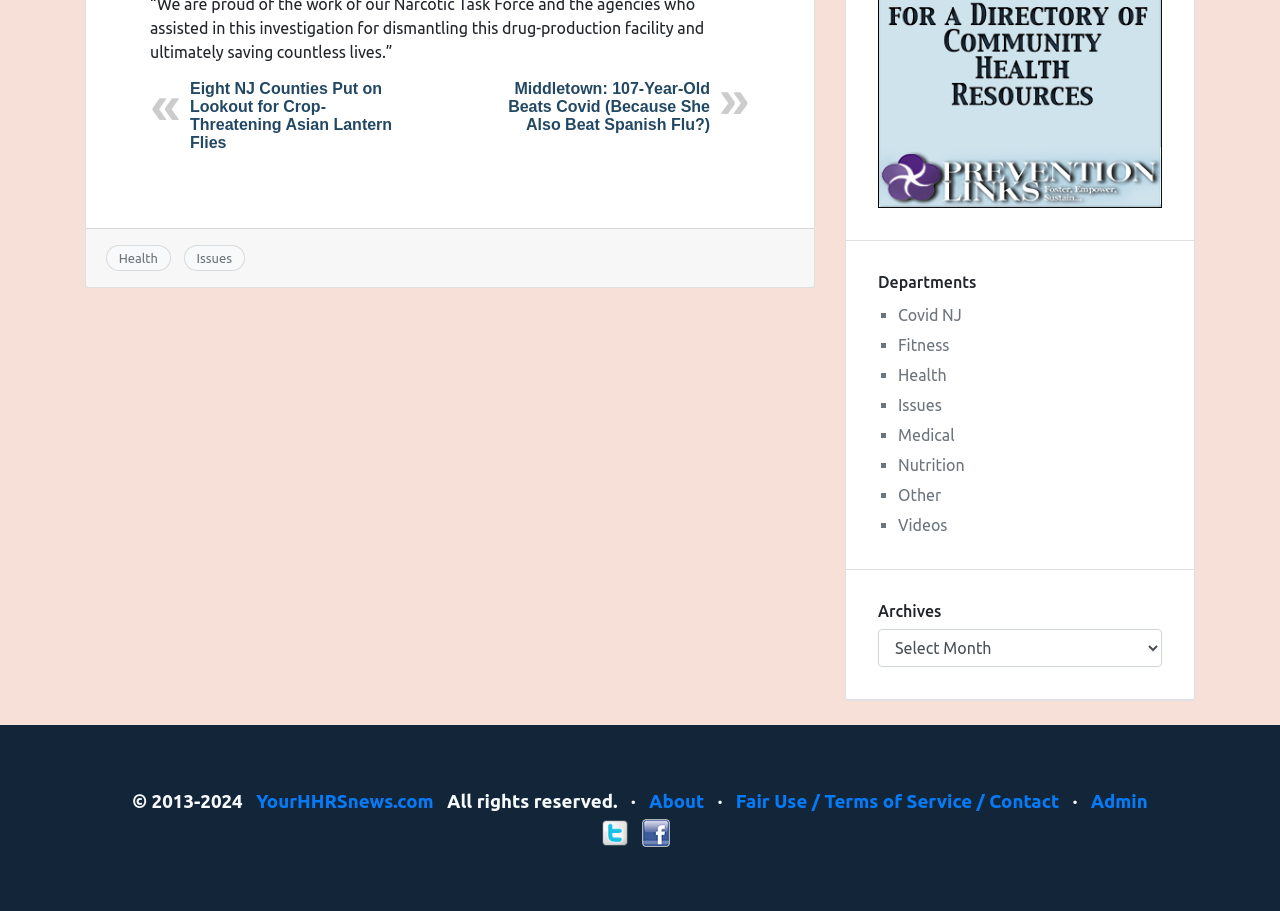Locate the bounding box coordinates of the element that should be clicked to execute the following instruction: "Go to the 'Covid NJ' page".

[0.702, 0.336, 0.751, 0.355]